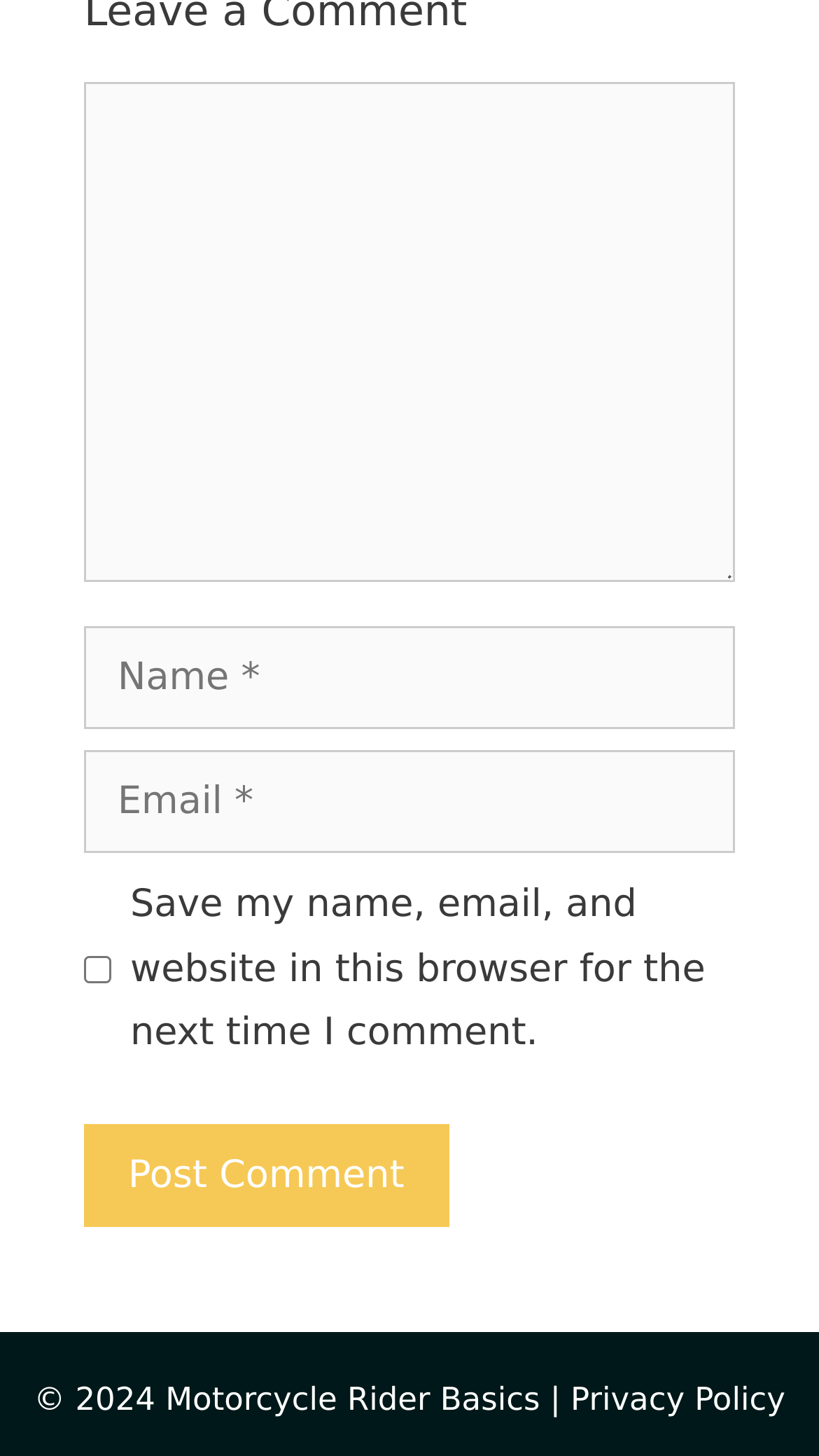Answer the question below using just one word or a short phrase: 
What is the link at the bottom of the page?

Privacy Policy